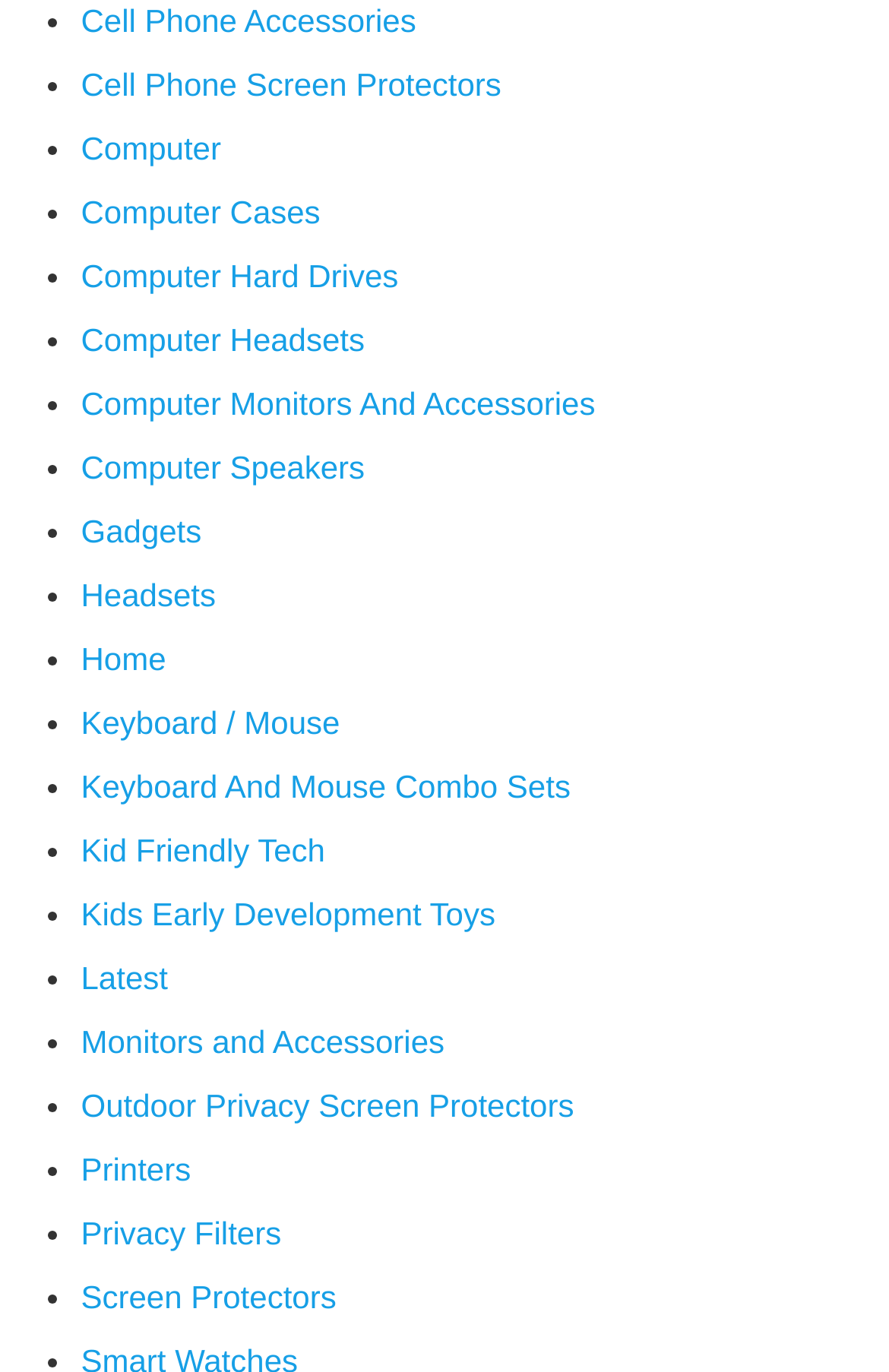Kindly determine the bounding box coordinates for the clickable area to achieve the given instruction: "View Monitors and Accessories".

[0.091, 0.745, 0.5, 0.772]